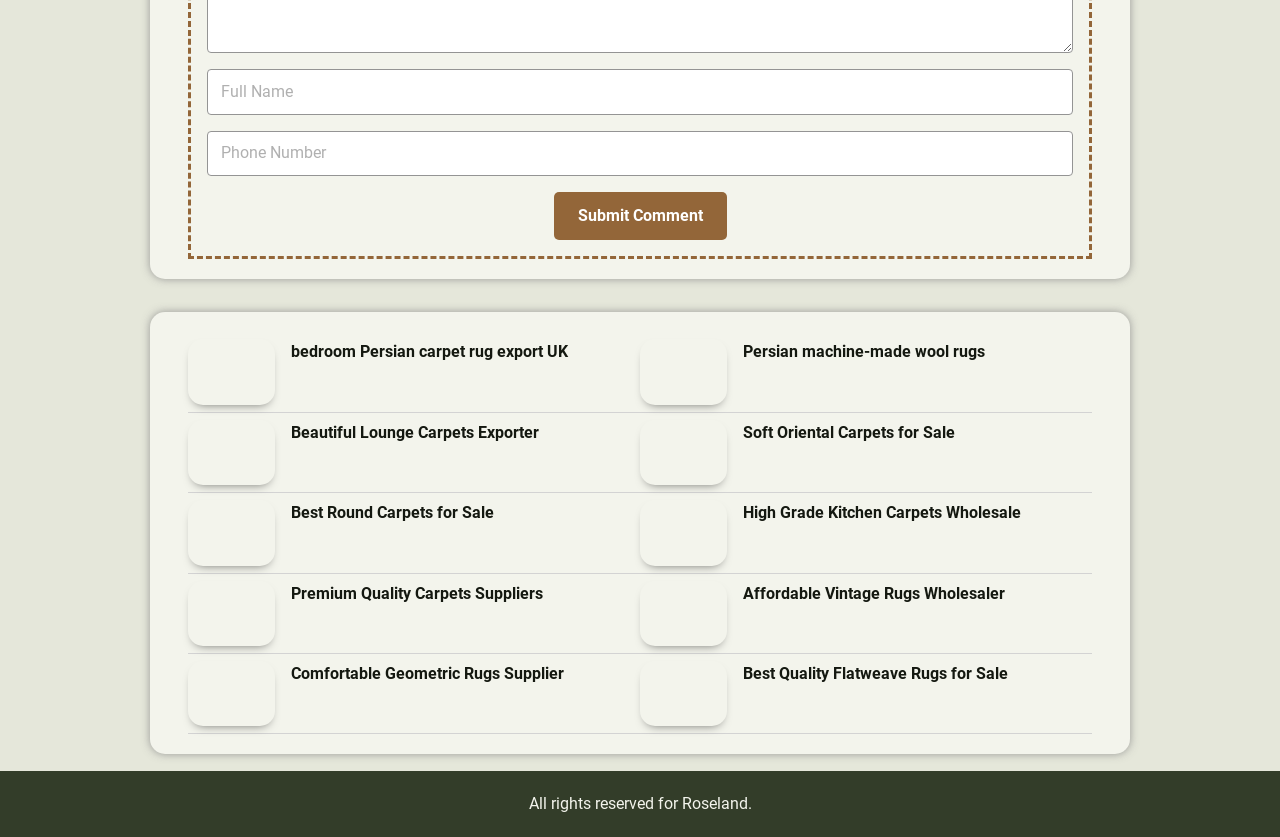Provide the bounding box coordinates of the HTML element described by the text: "Packaging". The coordinates should be in the format [left, top, right, bottom] with values between 0 and 1.

None